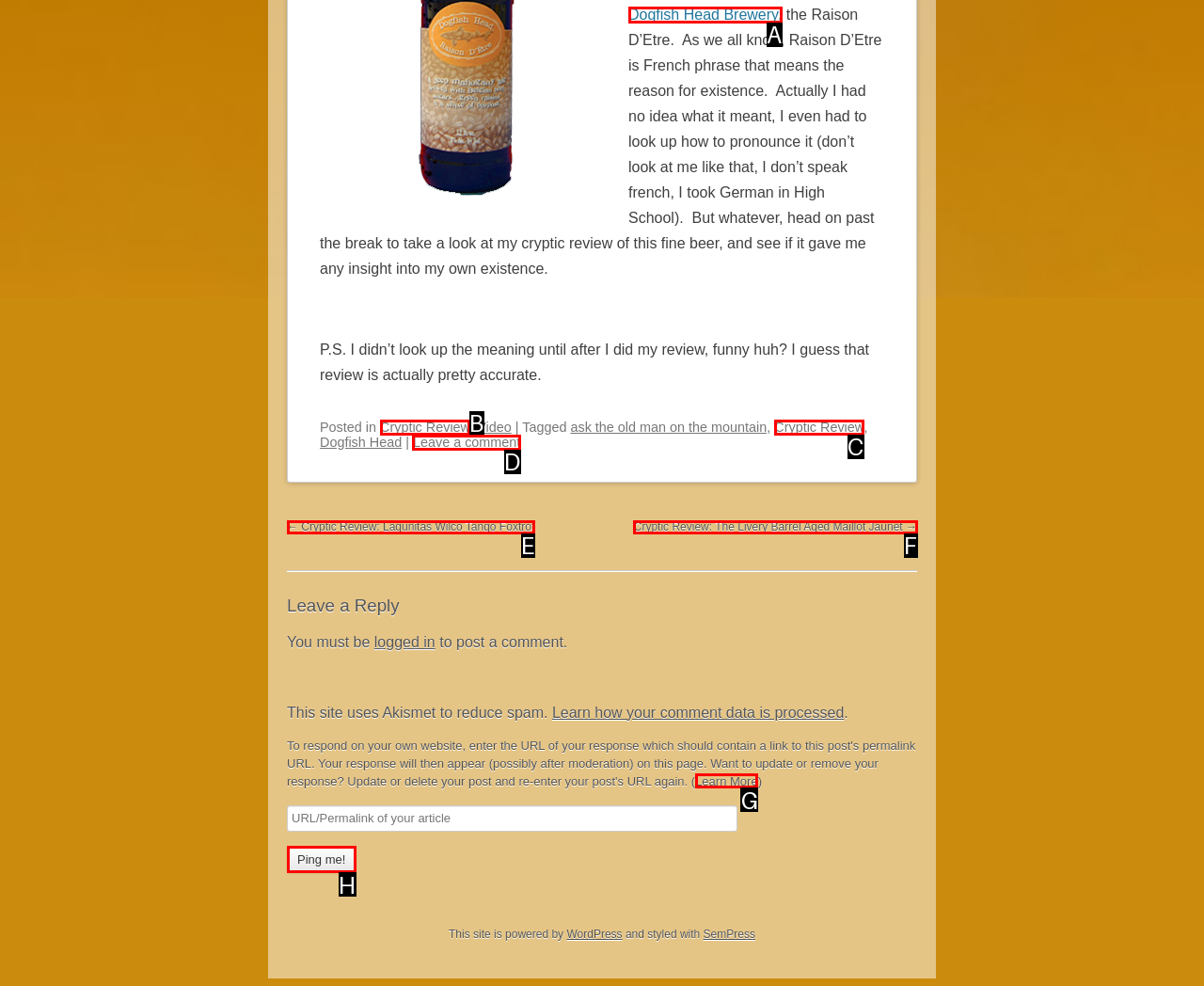Tell me which one HTML element best matches the description: name="submit" value="Ping me!" Answer with the option's letter from the given choices directly.

H